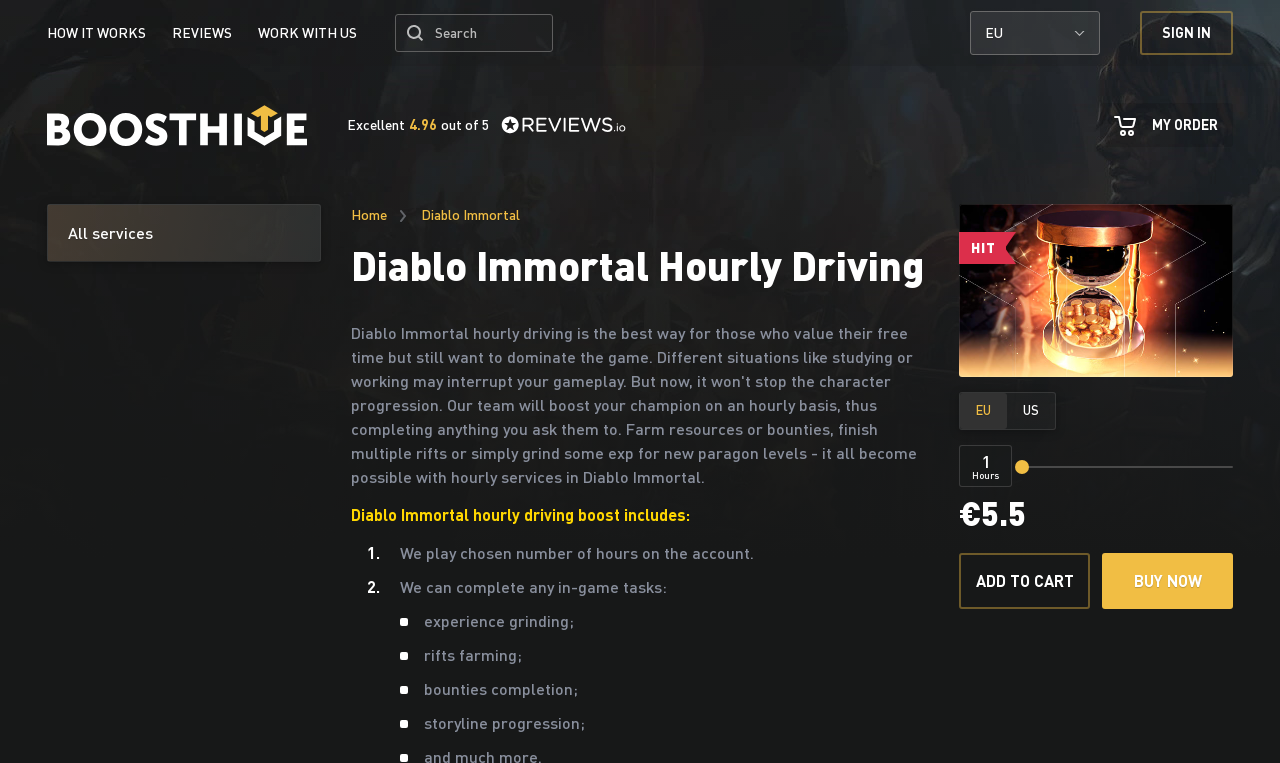Reply to the question with a brief word or phrase: What is the rating of the service?

4.96 out of 5